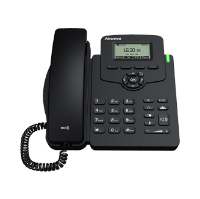Analyze the image and provide a detailed caption.

The image showcases an Akuvox IP phone, specifically designed to cater to user needs with a focus on functionality and ease of use. The phone features a compact, sleek design with a black finish, including a traditional handset and an intuitive keypad layout, making it suitable for both home and professional environments. Displaying a digital screen, the device offers clear visibility of call information and settings, ensuring users can manage their communications effortlessly. This model is positioned as an entry-level IP phone, ideal for everyday use while providing reliable performance. Such features make it especially beneficial for seniors or anyone requiring straightforward technology for everyday communication.